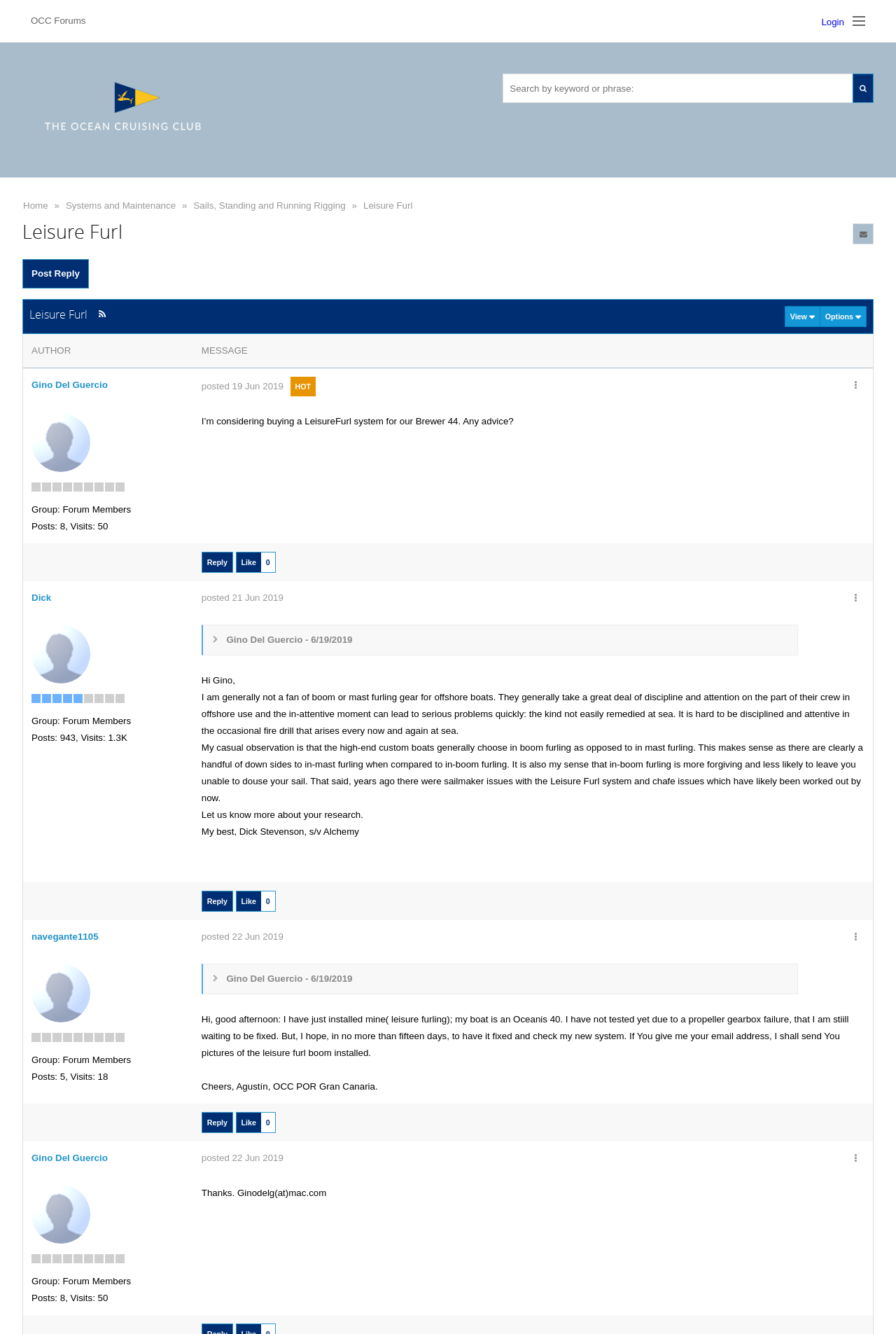Based on the element description View, identify the bounding box of the UI element in the given webpage screenshot. The coordinates should be in the format (top-left x, top-left y, bottom-right x, bottom-right y) and must be between 0 and 1.

[0.876, 0.229, 0.915, 0.245]